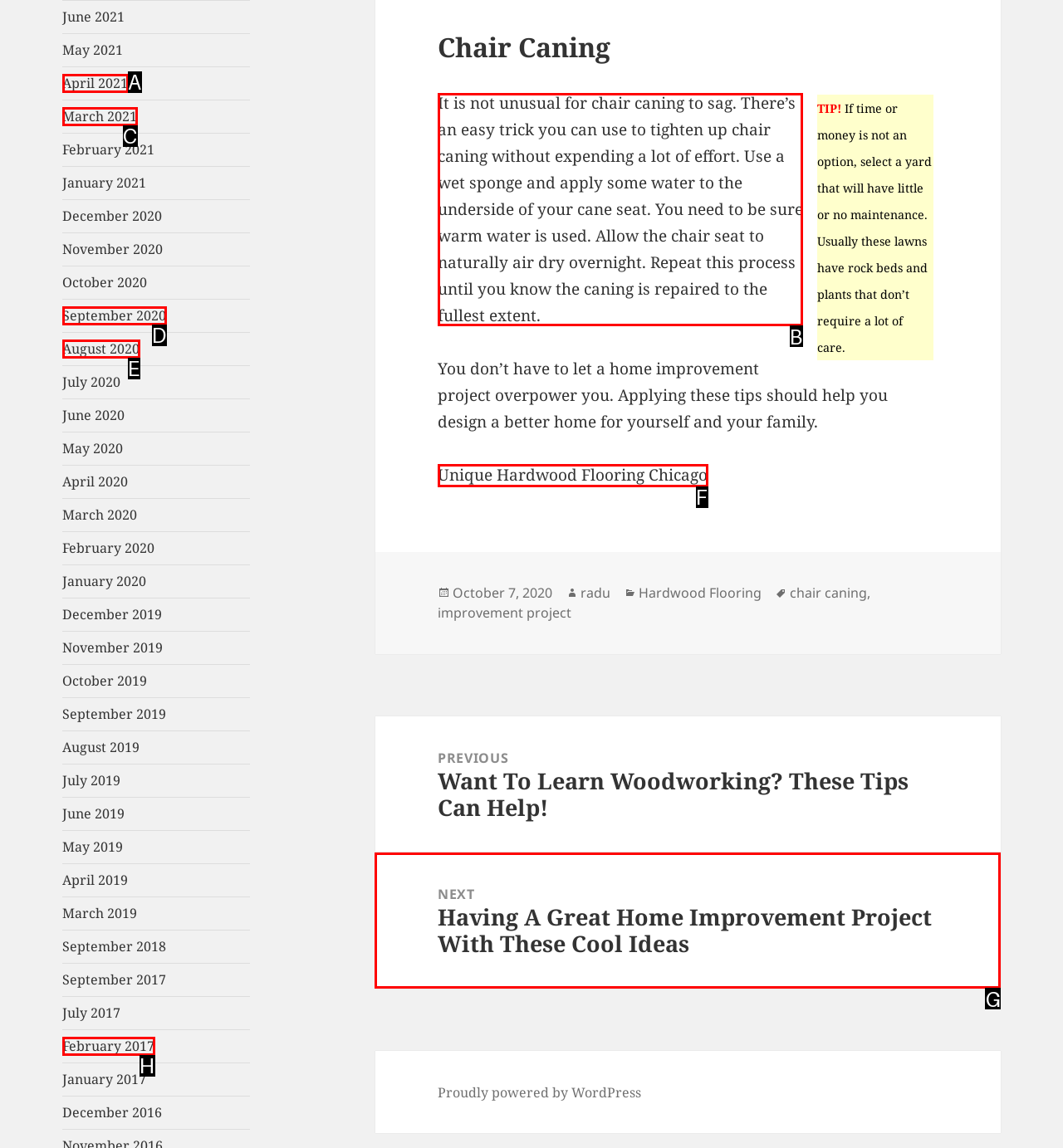Choose the UI element to click on to achieve this task: Learn how to tighten up chair caning. Reply with the letter representing the selected element.

B